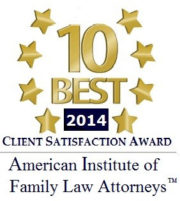Offer a detailed narrative of the scene depicted in the image.

The image showcases the prestigious "10 Best Client Satisfaction Award" for the year 2014, awarded by the American Institute of Family Law Attorneys. This accolade is represented with a gold star theme, highlighting the significance of excellence in client service within the field of family law. The award emphasizes the recipient's commitment to providing outstanding service and success in meeting the needs of their clients in a complex and sensitive area of law. The design features a prominent display of the text "10 BEST" at the center, framed by golden stars, symbolizing recognition and achievement among top attorneys in the profession.